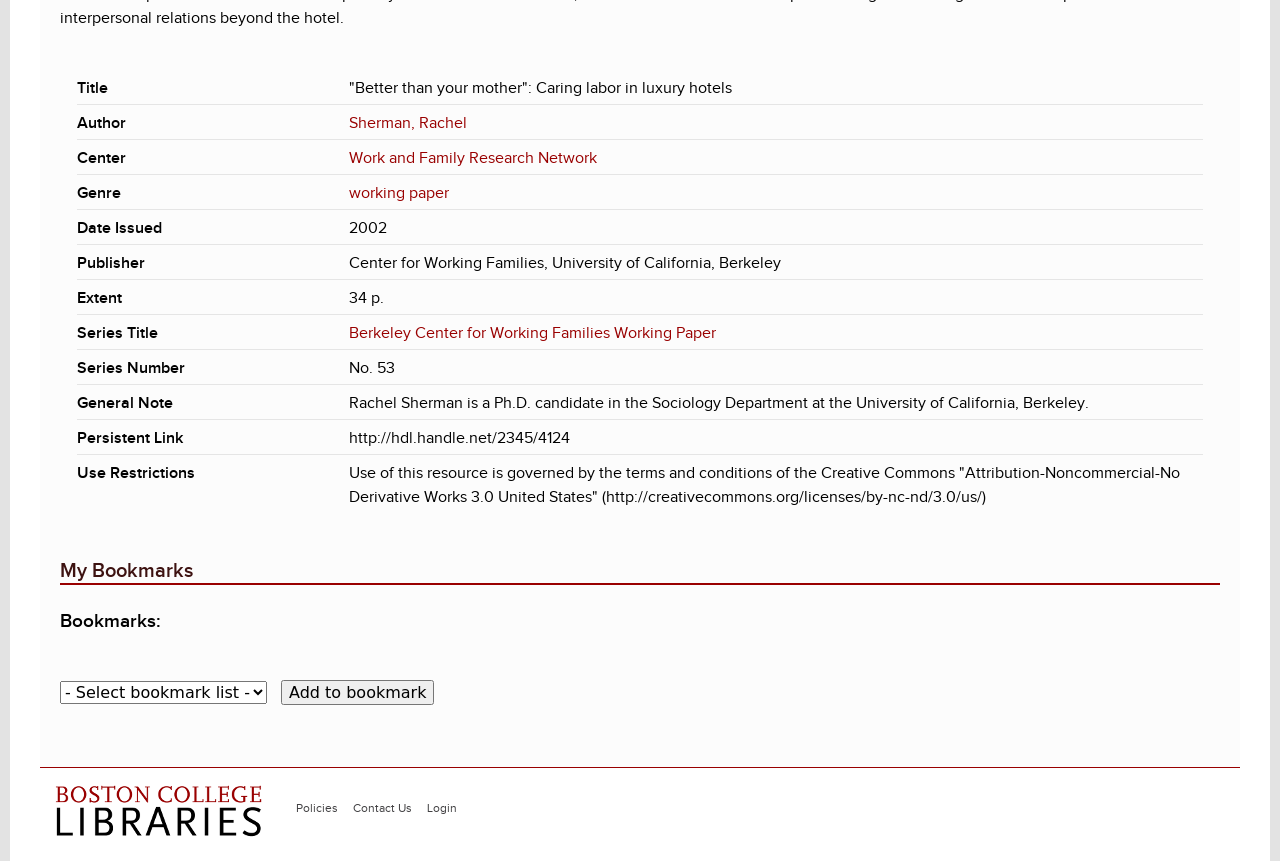For the following element description, predict the bounding box coordinates in the format (top-left x, top-left y, bottom-right x, bottom-right y). All values should be floating point numbers between 0 and 1. Description: Work and Family Research Network

[0.273, 0.173, 0.466, 0.193]